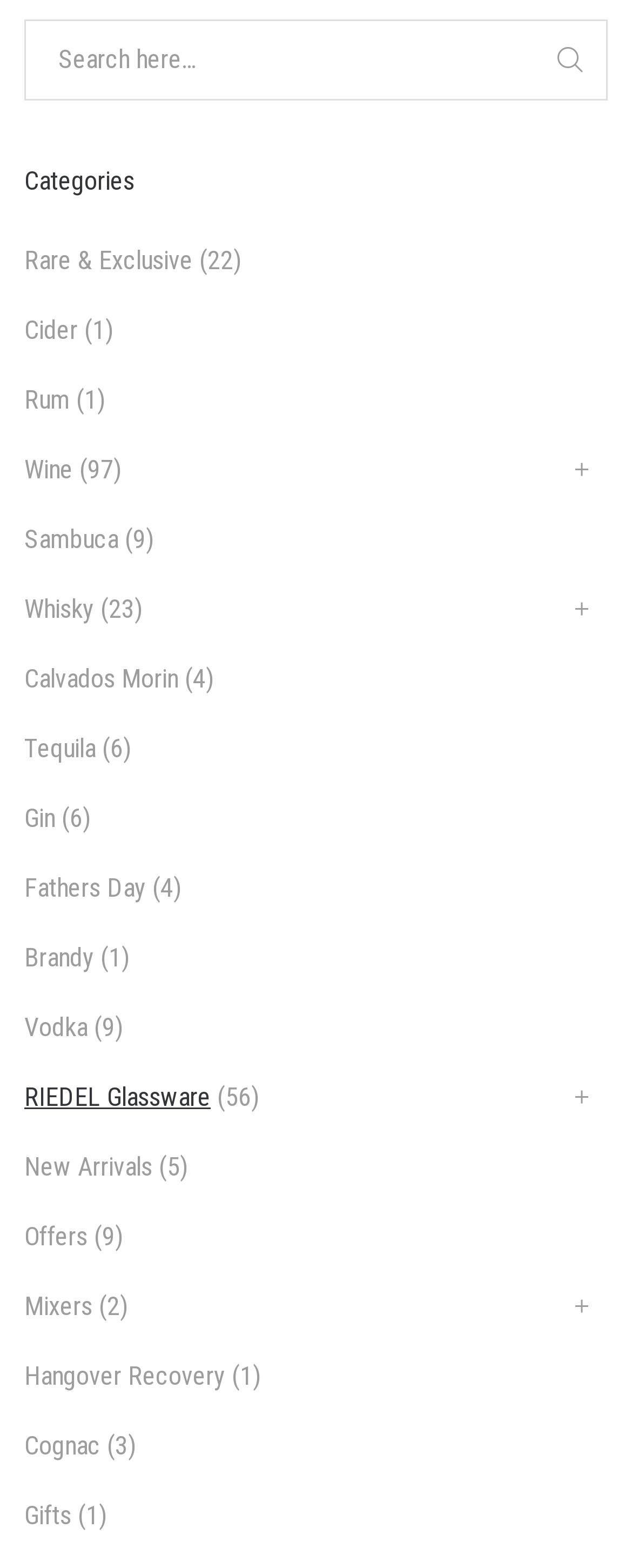Use a single word or phrase to answer this question: 
Is there a search function on the page?

Yes